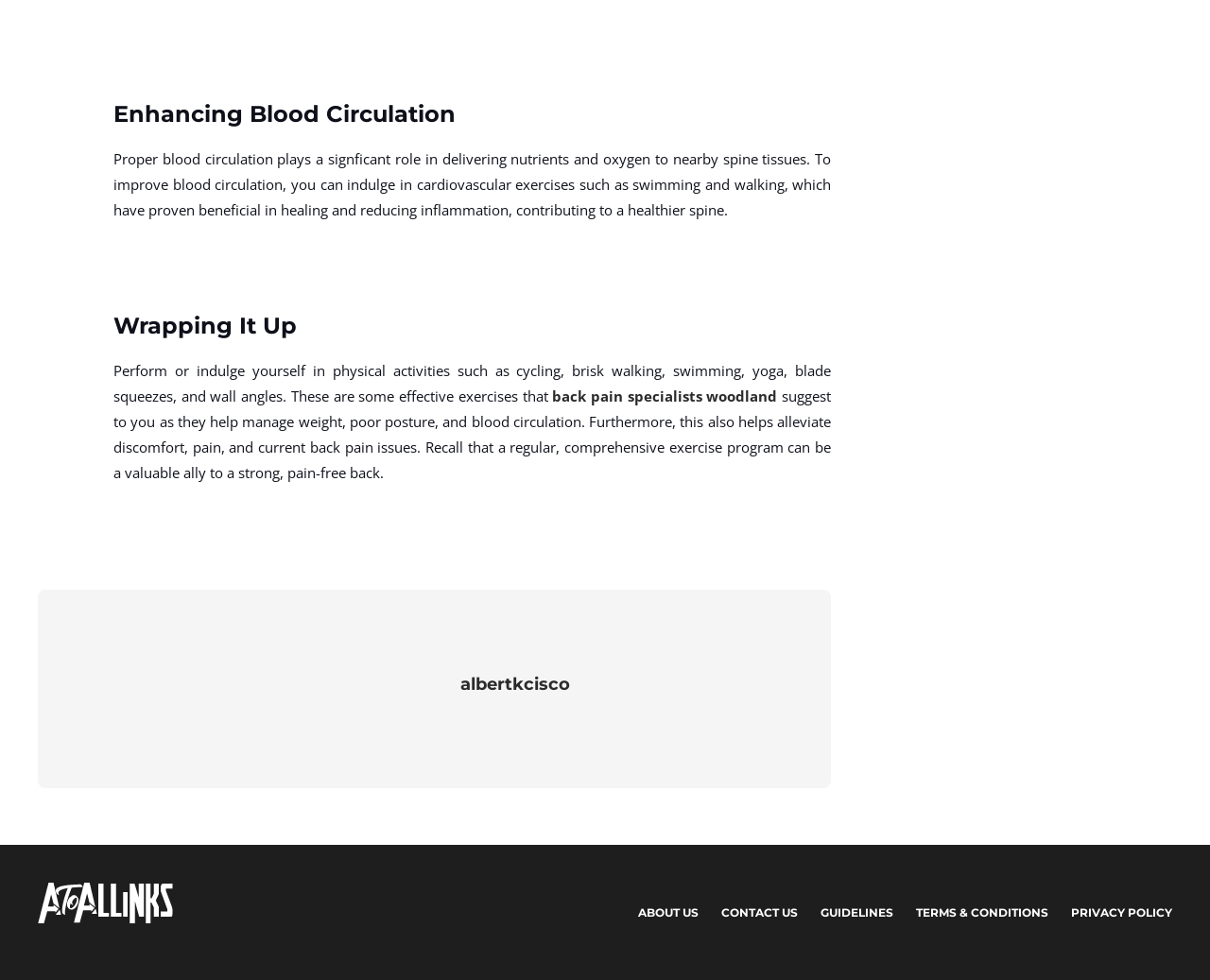Use a single word or phrase to answer the question:
What is the name of the author or organization?

albertkcisco